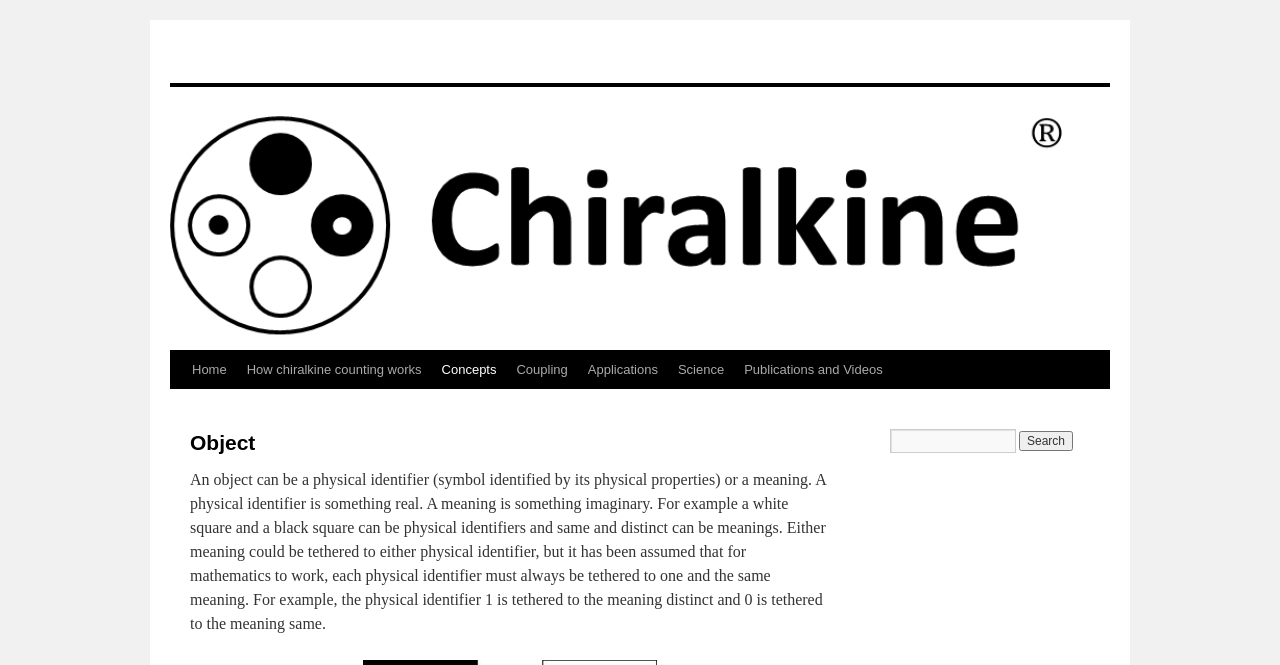Describe the webpage in detail, including text, images, and layout.

The webpage is about the concept of "Object" and its related ideas. At the top left, there is a "Skip to content" link, followed by a navigation menu with links to "Home", "How chiralkine counting works", "Concepts", "Coupling", "Applications", "Science", and "Publications and Videos". These links are aligned horizontally and take up a significant portion of the top section of the page.

Below the navigation menu, there is a heading that reads "Object". Underneath the heading, there is a block of text that explains the concept of an object, which can be either a physical identifier or a meaning. The text provides examples to illustrate the difference between physical identifiers and meanings.

To the right of the text, there is a search box with a "Search" button. The search box is not required, and users can input their queries to search for related information.

Overall, the webpage appears to be an informational page that provides an introduction to the concept of objects and their related ideas, with a search function to facilitate further exploration.